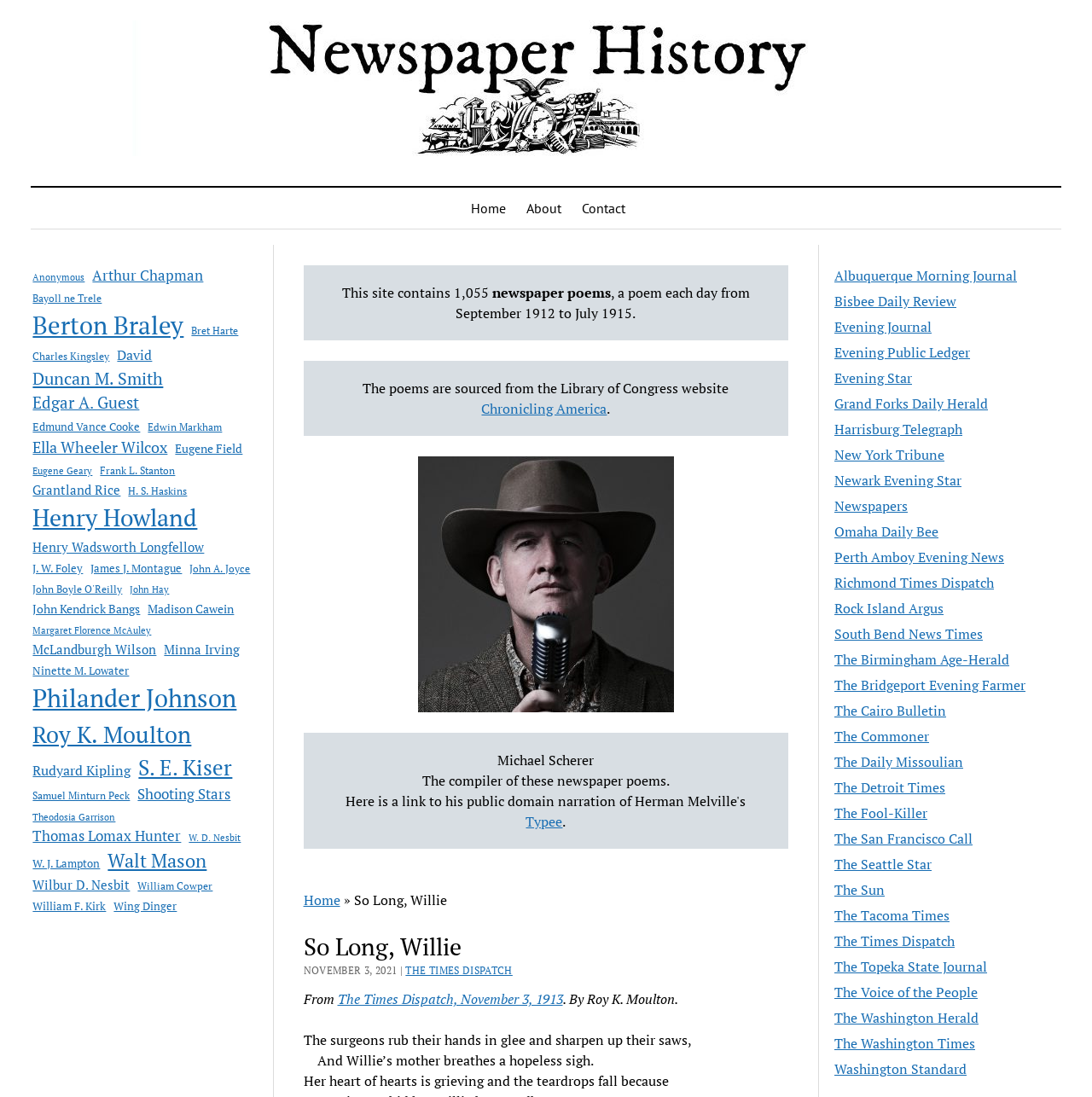Could you find the bounding box coordinates of the clickable area to complete this instruction: "Click the 'Home' link"?

[0.421, 0.171, 0.472, 0.208]